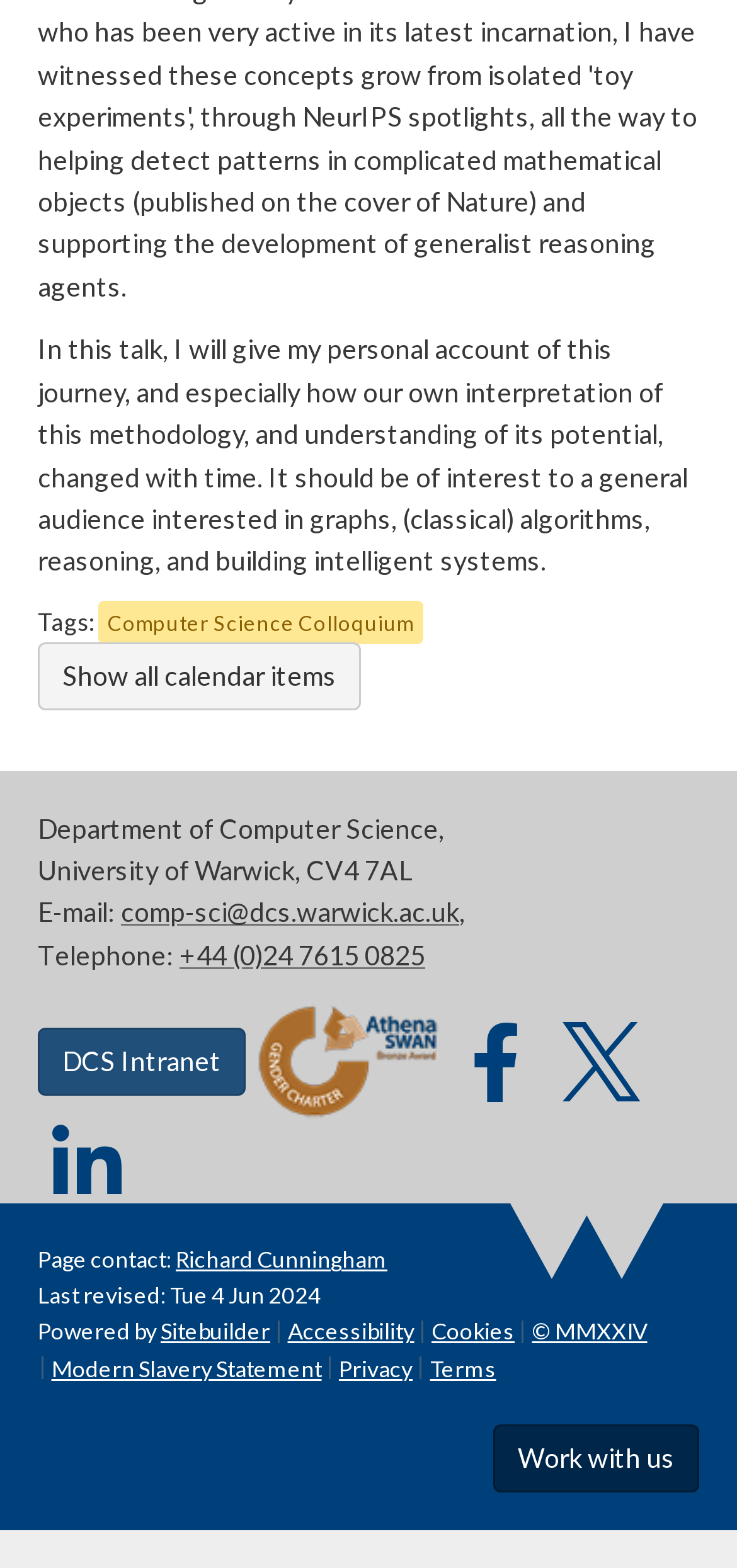What is the name of the person who can be contacted about this webpage?
Craft a detailed and extensive response to the question.

According to the link element with bounding box coordinates [0.238, 0.794, 0.526, 0.812], the person who can be contacted about this webpage is Richard Cunningham, who is likely the page owner or administrator.